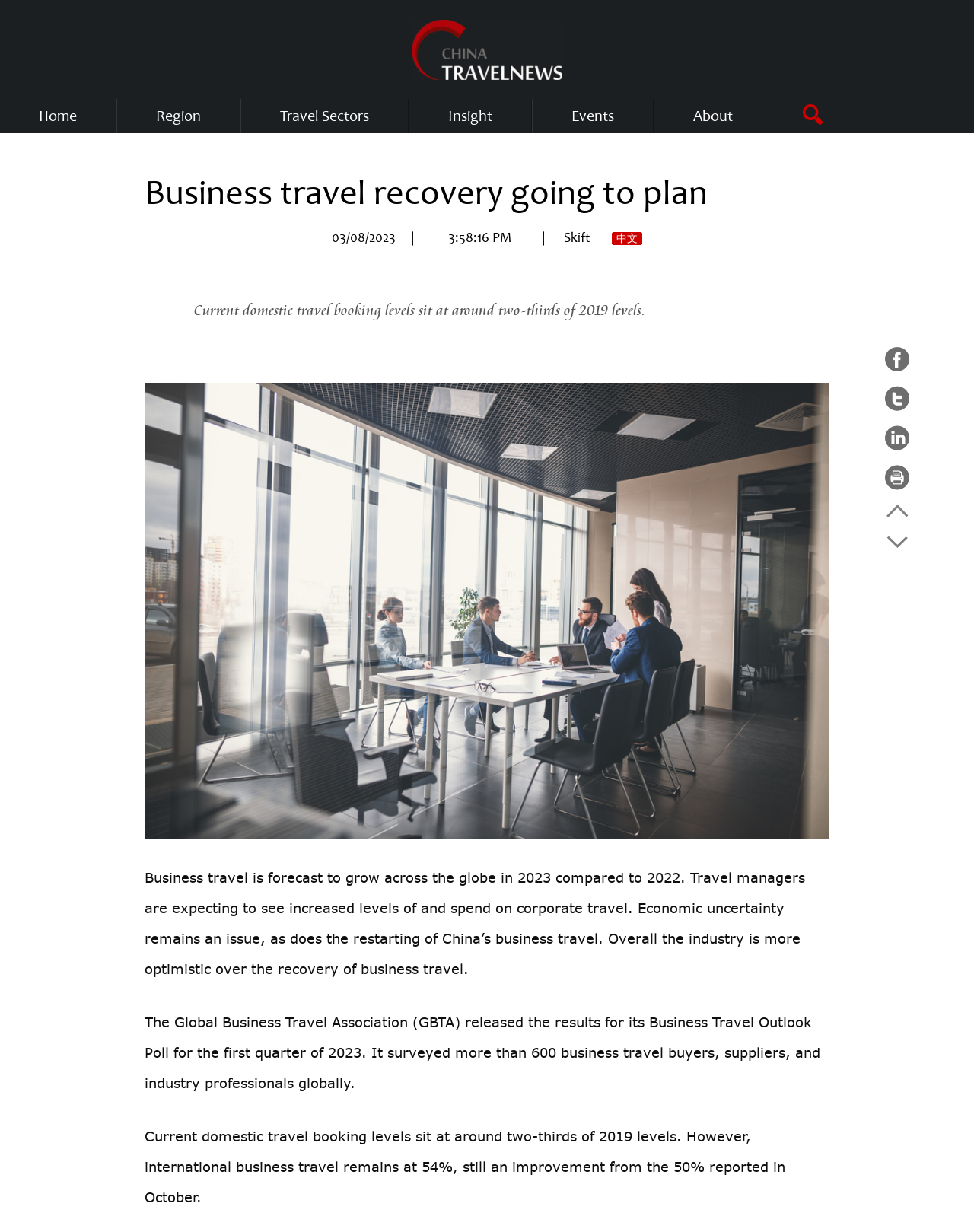Determine the bounding box for the described HTML element: "Events". Ensure the coordinates are four float numbers between 0 and 1 in the format [left, top, right, bottom].

[0.587, 0.08, 0.63, 0.108]